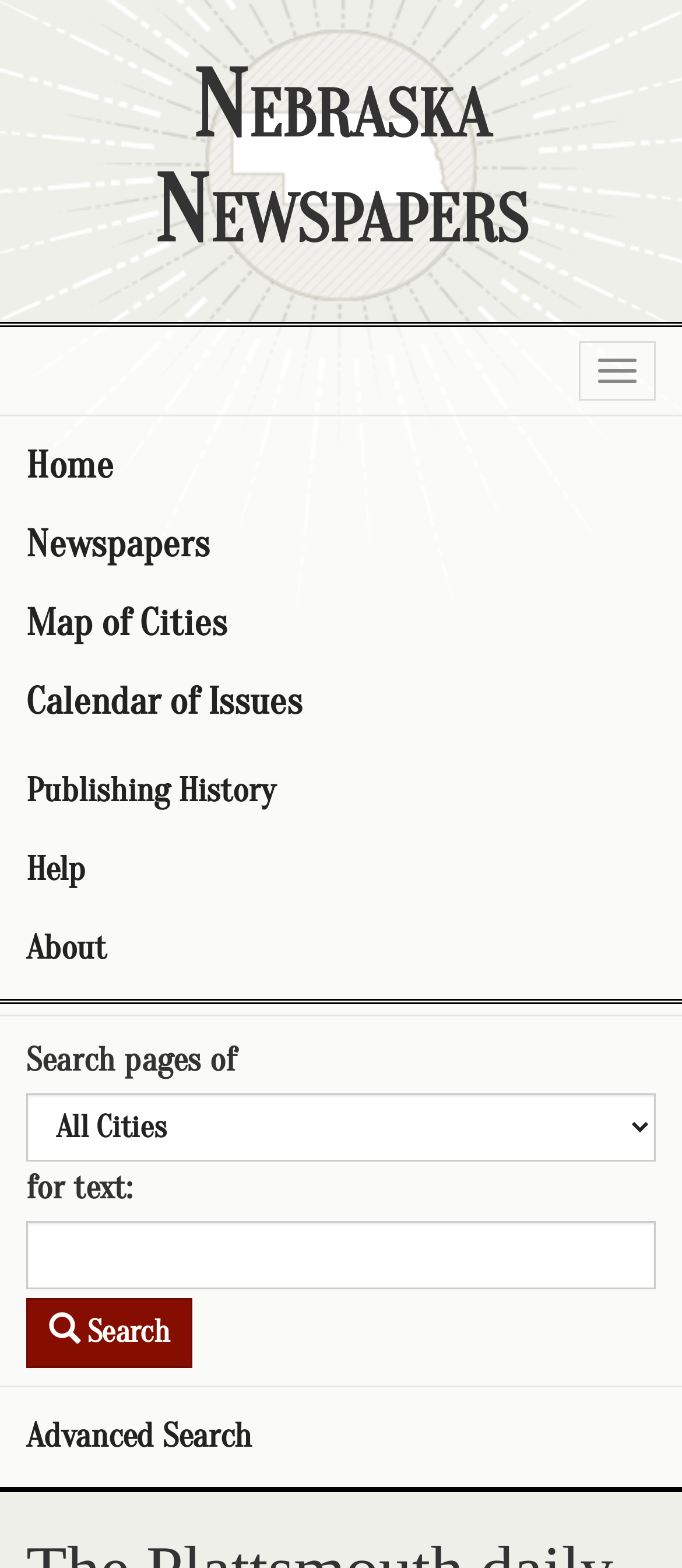Answer the question using only a single word or phrase: 
What is the purpose of the button with the text 'Search'?

To search for text